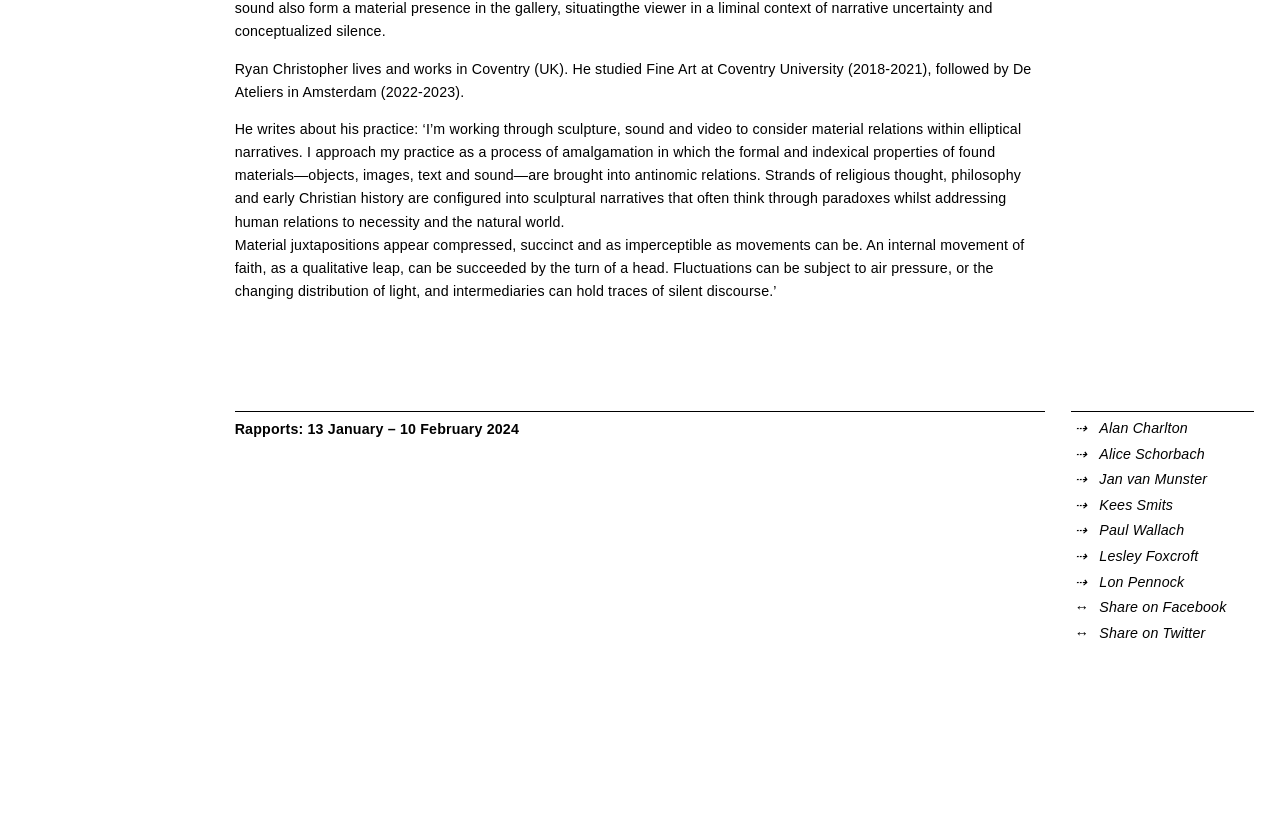What is the theme of Ryan Christopher's practice?
Provide a thorough and detailed answer to the question.

From the StaticText element with the text 'I’m working through sculpture, sound and video to consider material relations within elliptical narratives.' at coordinates [0.183, 0.147, 0.798, 0.279], we can understand that Ryan Christopher's practice revolves around material relations.